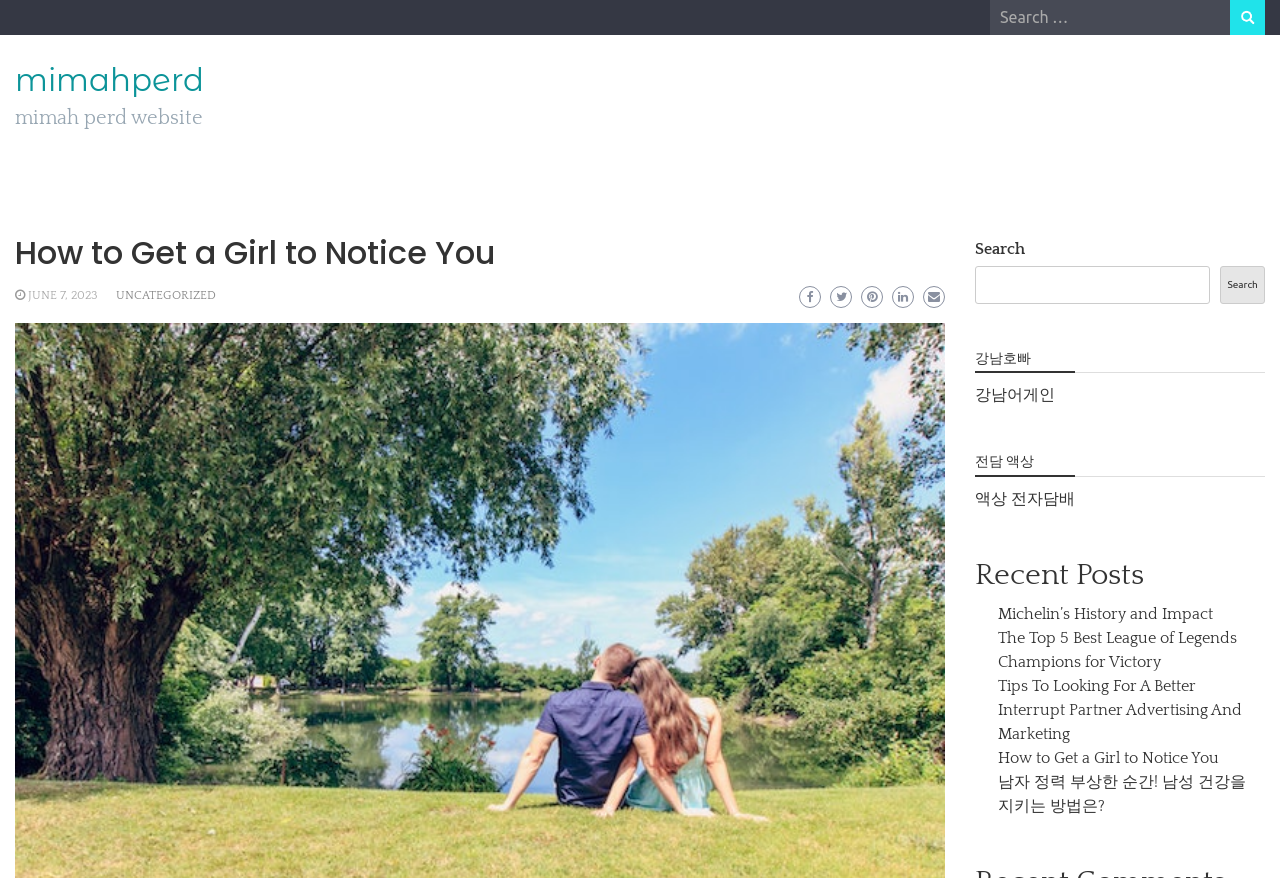How many search bars are there?
Please provide a single word or phrase as your answer based on the screenshot.

2